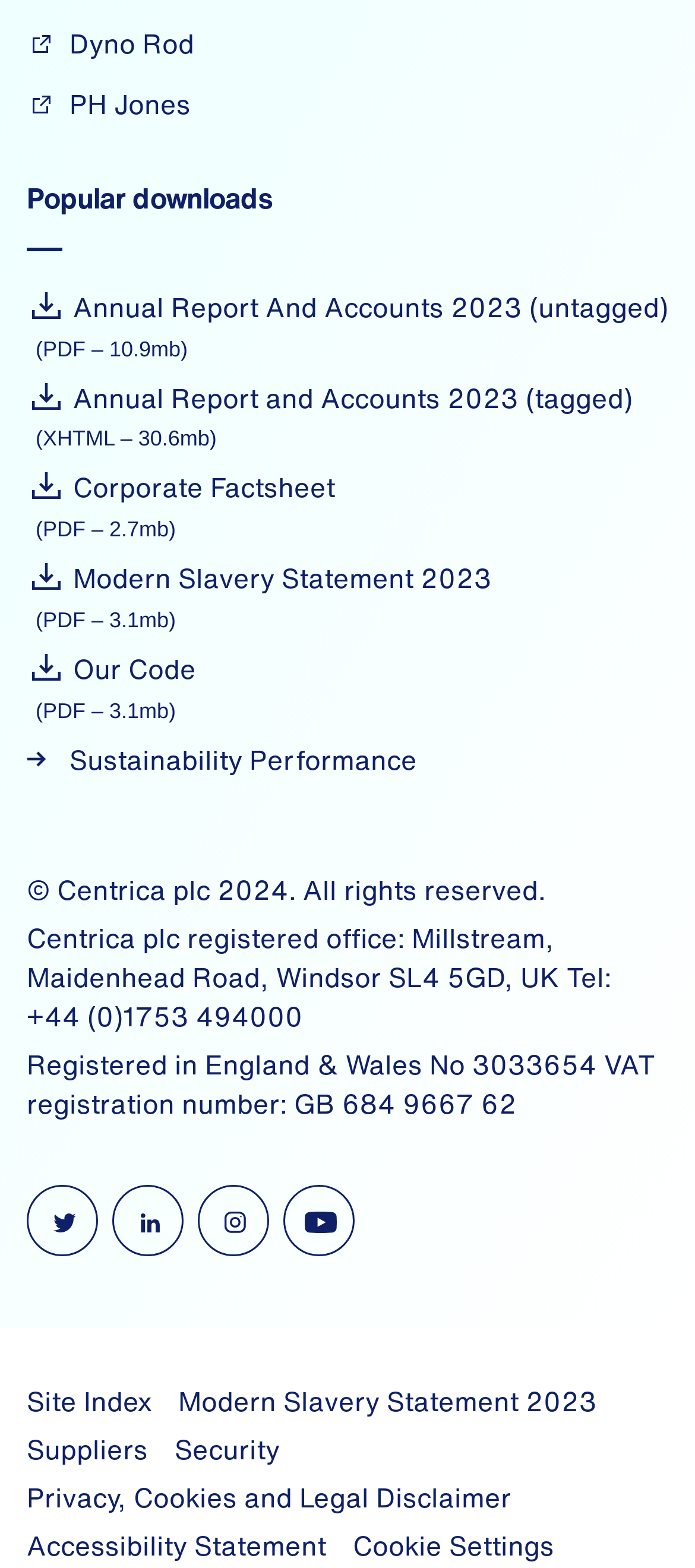Based on the image, provide a detailed response to the question:
What is the company name?

The company name can be found at the bottom of the webpage, in the copyright section, which states '© Centrica plc 2024. All rights reserved.'